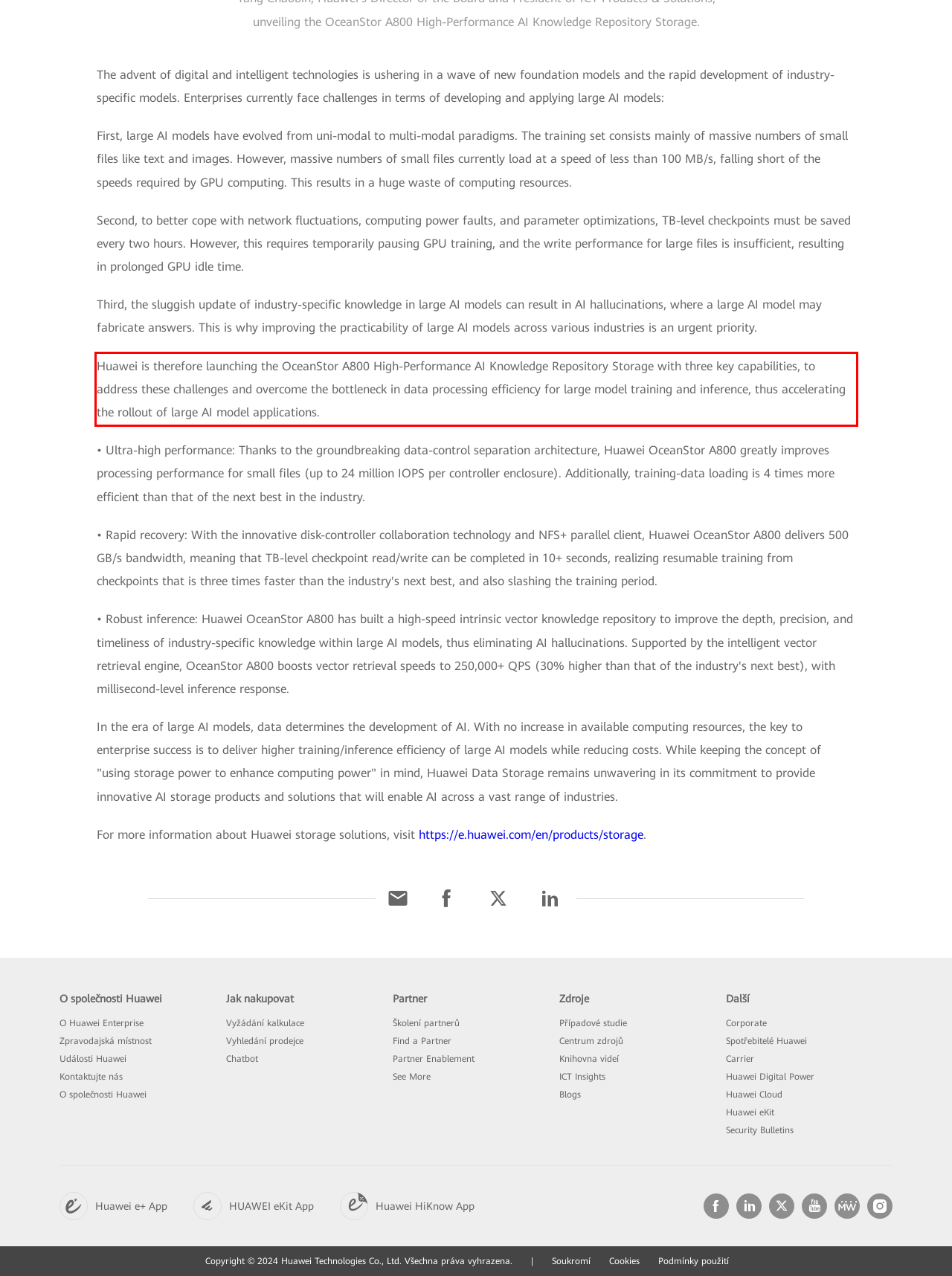You are given a webpage screenshot with a red bounding box around a UI element. Extract and generate the text inside this red bounding box.

Huawei is therefore launching the OceanStor A800 High-Performance AI Knowledge Repository Storage with three key capabilities, to address these challenges and overcome the bottleneck in data processing efficiency for large model training and inference, thus accelerating the rollout of large AI model applications.